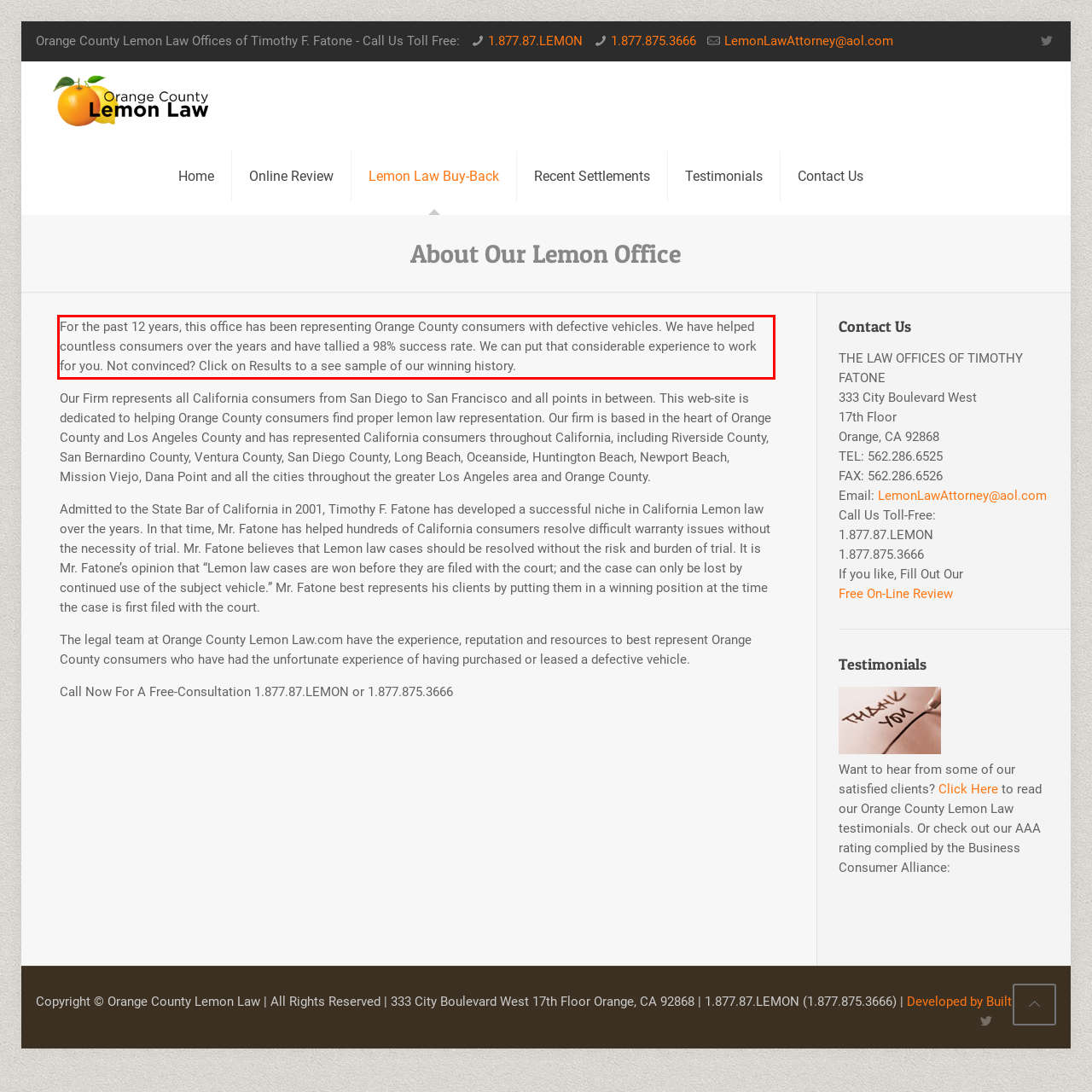The screenshot you have been given contains a UI element surrounded by a red rectangle. Use OCR to read and extract the text inside this red rectangle.

For the past 12 years, this office has been representing Orange County consumers with defective vehicles. We have helped countless consumers over the years and have tallied a 98% success rate. We can put that considerable experience to work for you. Not convinced? Click on Results to a see sample of our winning history.